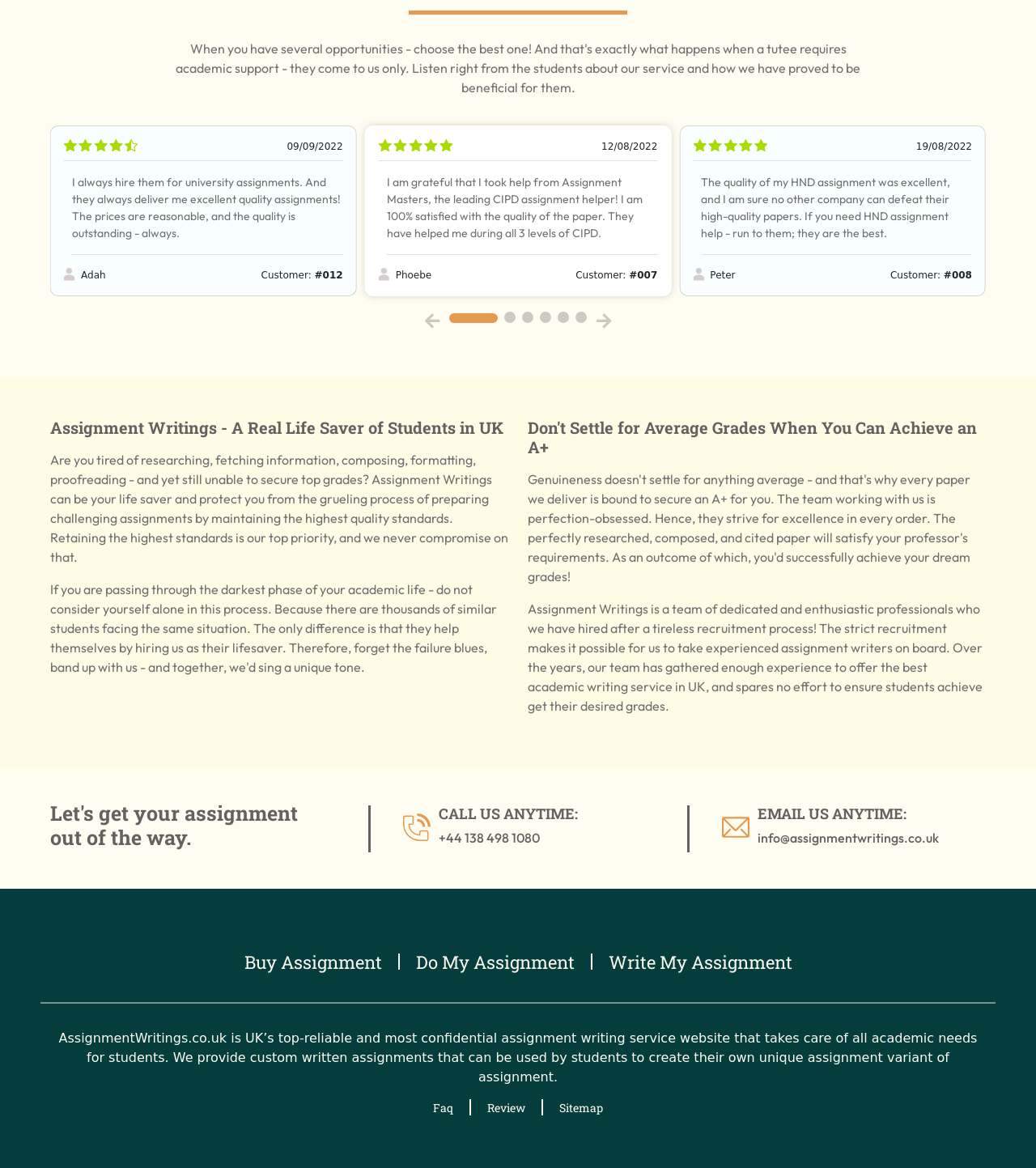What is the phone number to contact Assignment Writings?
Answer with a single word or phrase by referring to the visual content.

+44 138 498 1080